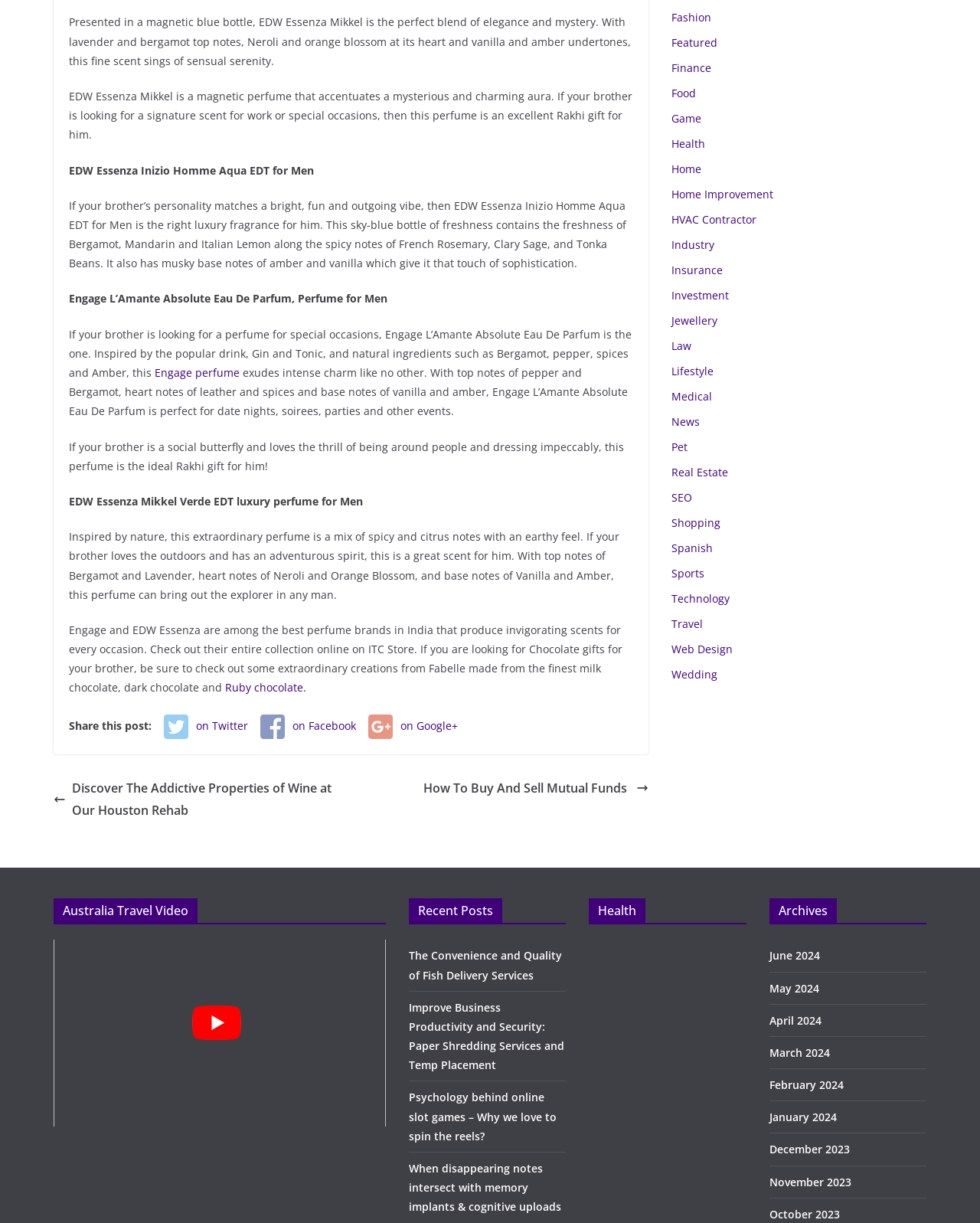How many perfume options are mentioned on this webpage?
From the screenshot, provide a brief answer in one word or phrase.

4